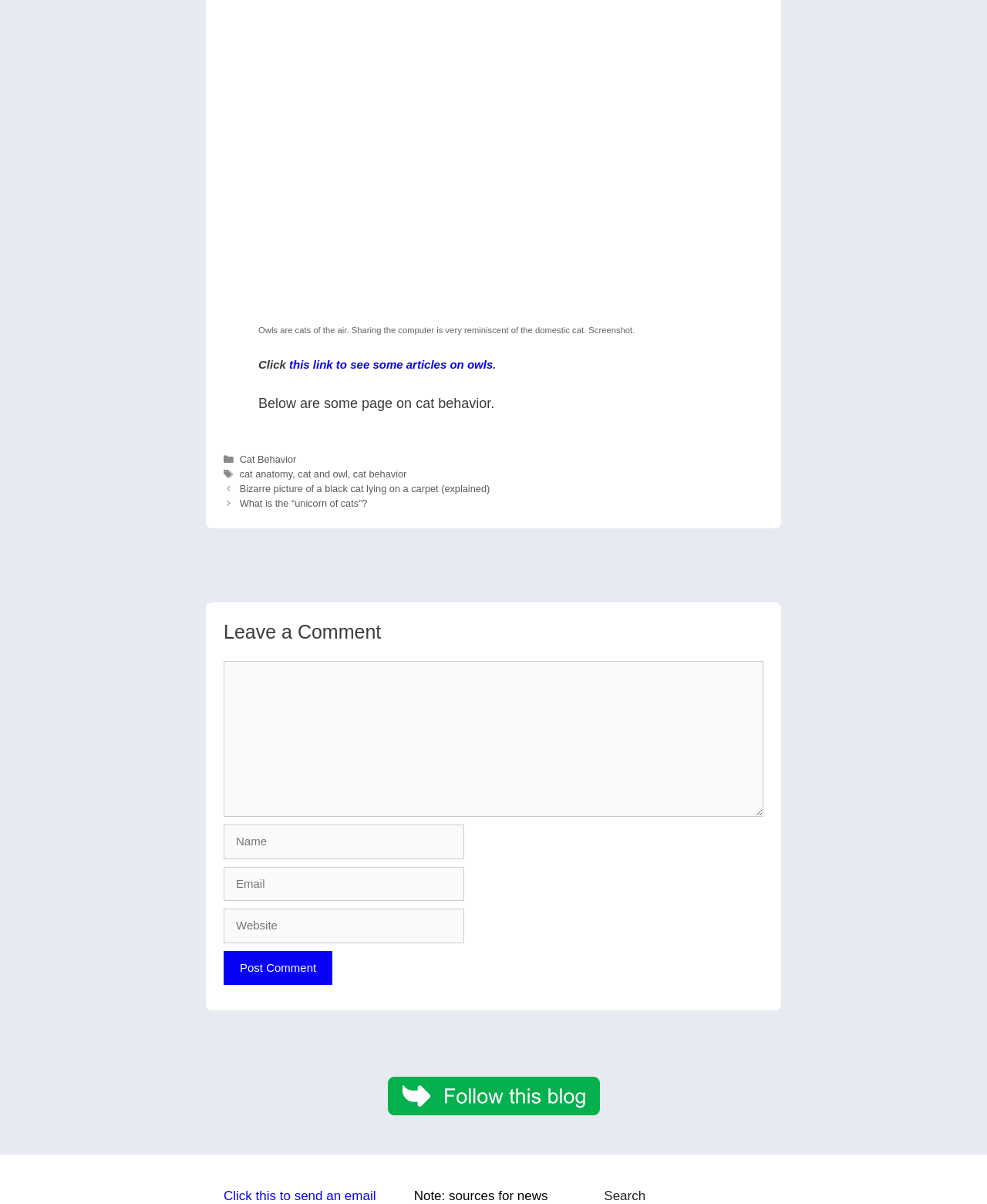Provide the bounding box coordinates, formatted as (top-left x, top-left y, bottom-right x, bottom-right y), with all values being floating point numbers between 0 and 1. Identify the bounding box of the UI element that matches the description: cat anatomy

[0.243, 0.389, 0.296, 0.398]